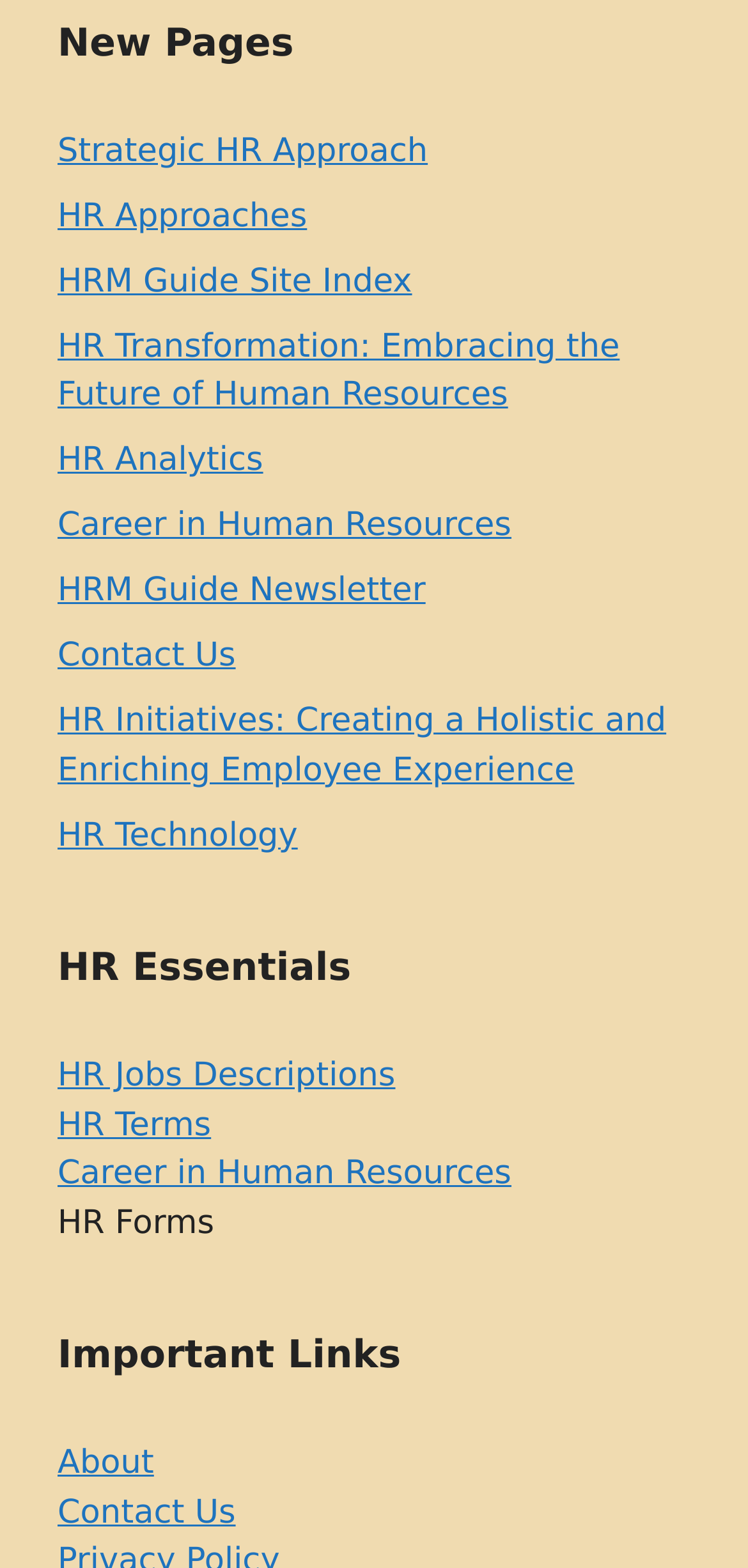Provide the bounding box coordinates in the format (top-left x, top-left y, bottom-right x, bottom-right y). All values are floating point numbers between 0 and 1. Determine the bounding box coordinate of the UI element described as: HR Jobs Descriptions

[0.077, 0.674, 0.529, 0.699]